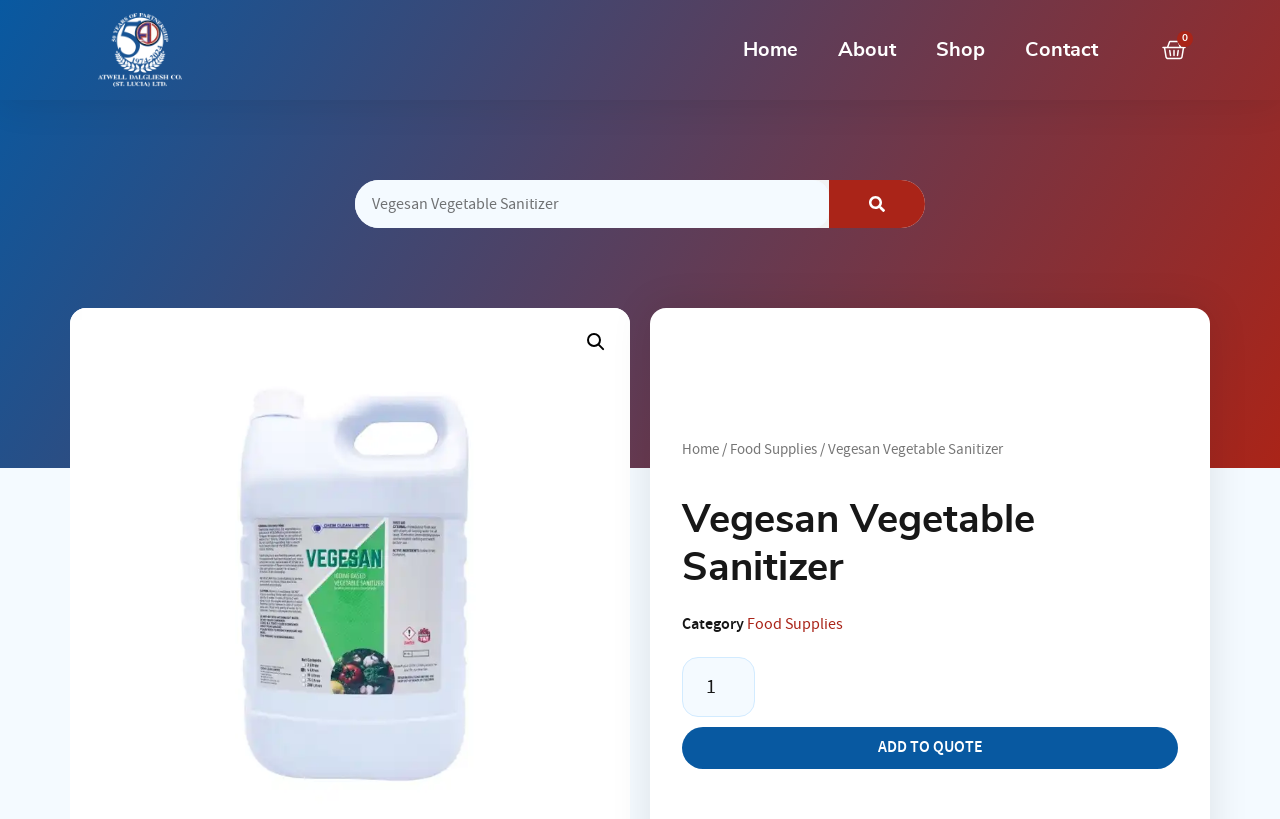Locate and provide the bounding box coordinates for the HTML element that matches this description: "Food Supplies".

[0.57, 0.538, 0.638, 0.561]